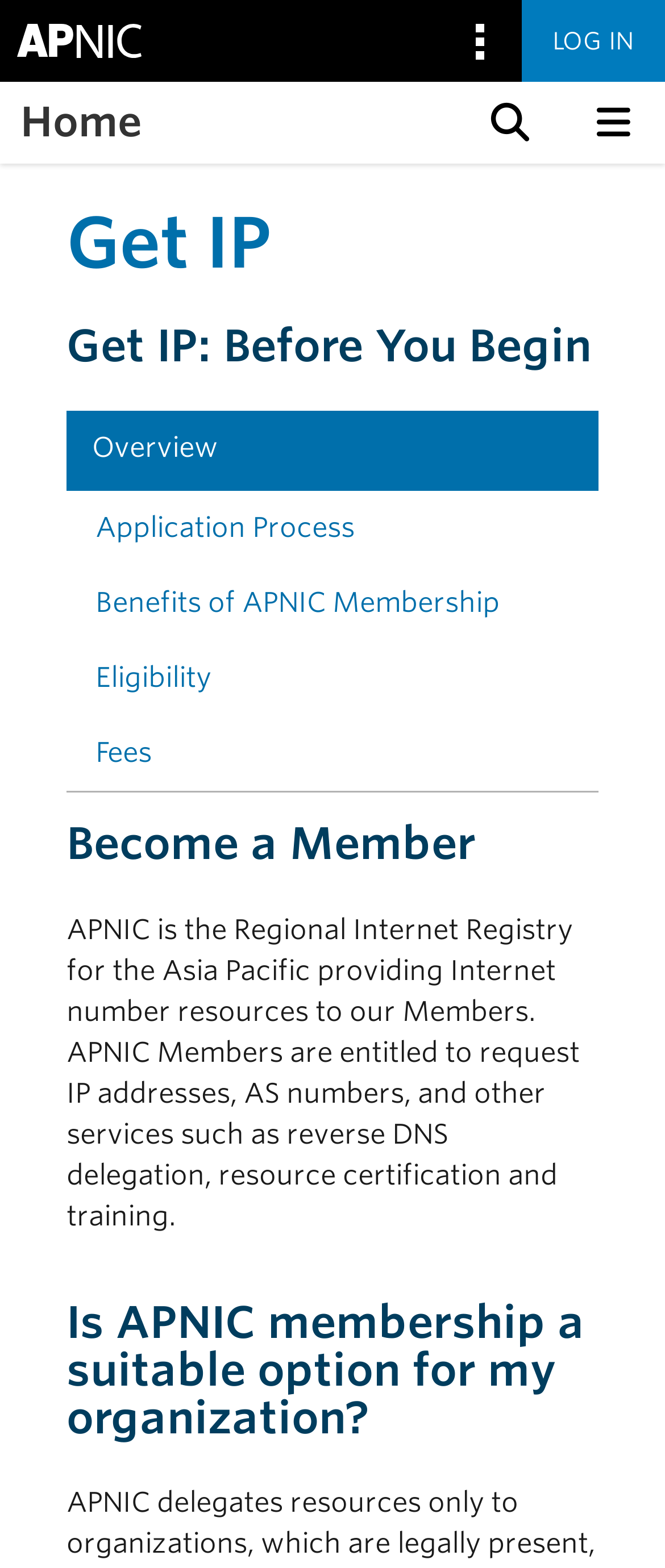Please study the image and answer the question comprehensively:
What is the name of the organization?

I determined the answer by looking at the logo and the text 'APNIC Home' on the top left corner of the webpage, which suggests that the organization's name is APNIC.